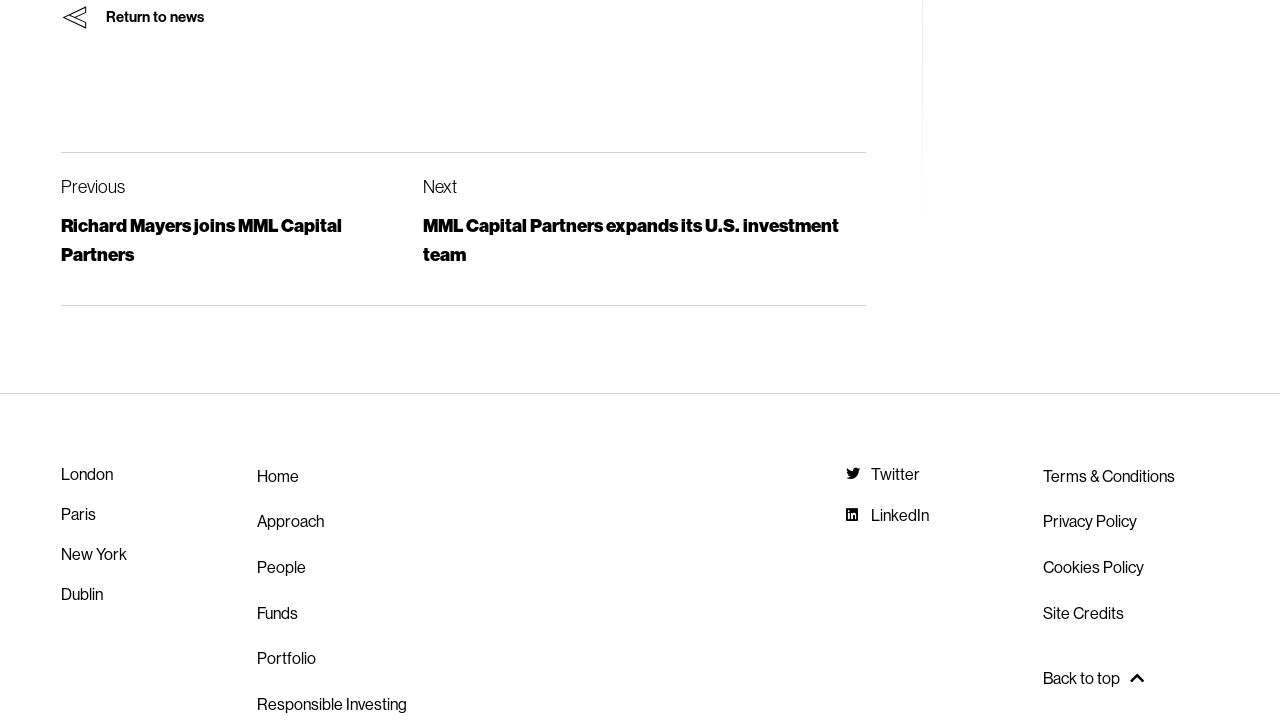Identify the bounding box coordinates of the region I need to click to complete this instruction: "follow Twitter".

[0.661, 0.639, 0.799, 0.667]